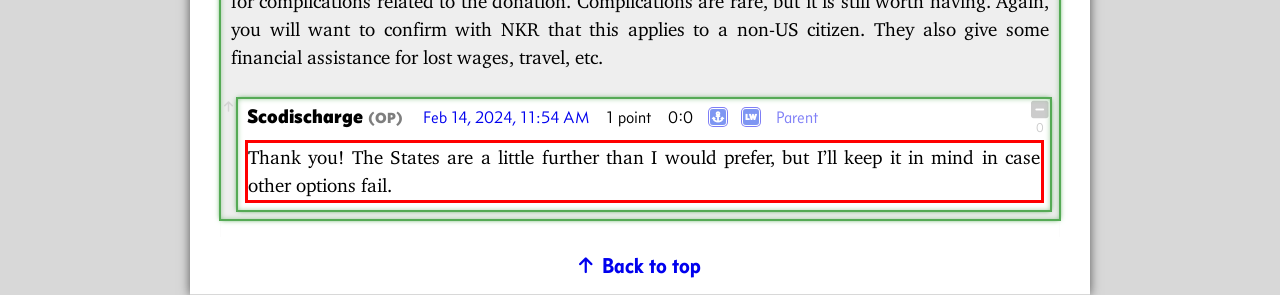You are provided with a screenshot of a webpage featuring a red rectangle bounding box. Extract the text content within this red bounding box using OCR.

Thank you! The States are a little further than I would prefer, but I’ll keep it in mind in case other options fail.